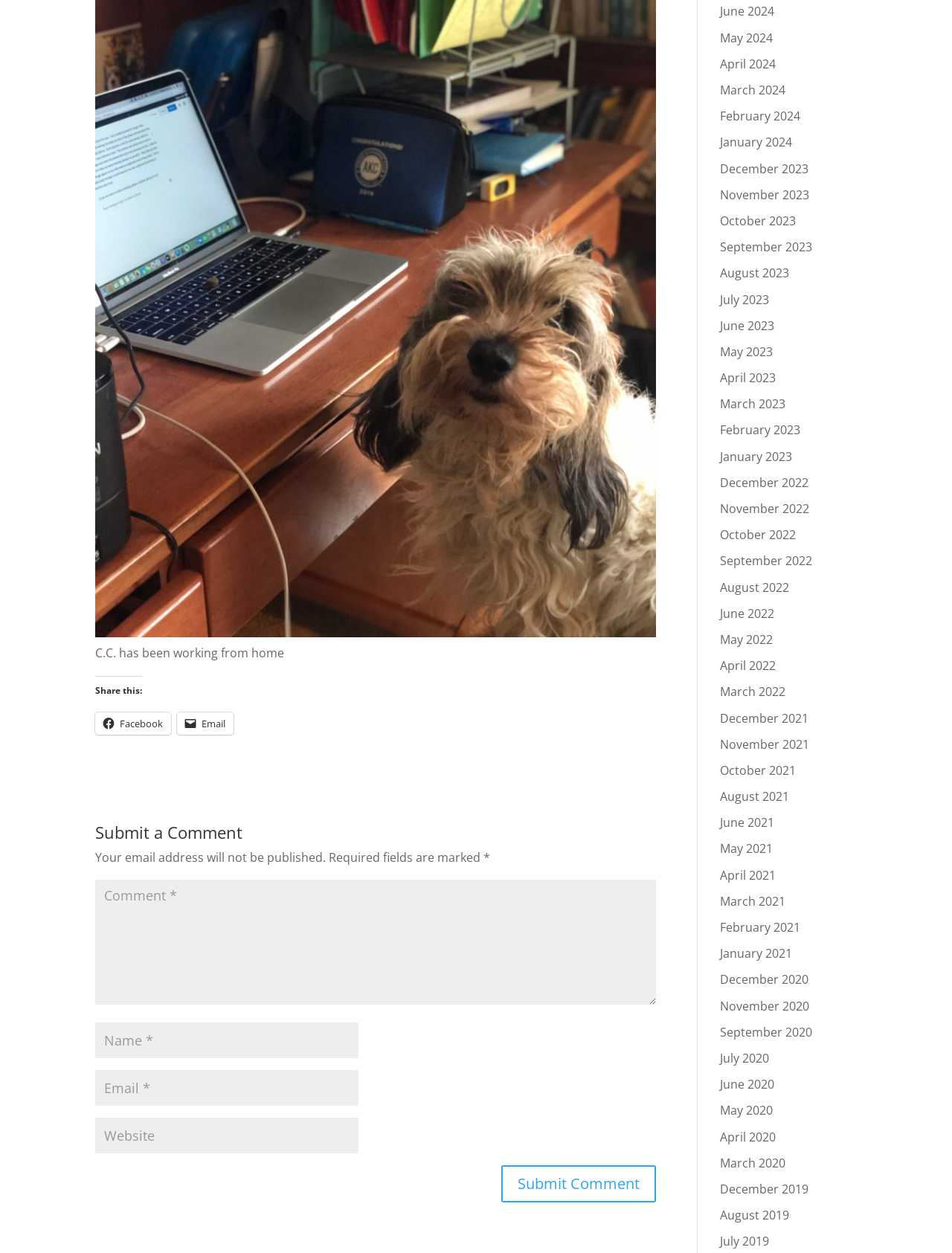Find the bounding box coordinates of the clickable region needed to perform the following instruction: "Enter your email". The coordinates should be provided as four float numbers between 0 and 1, i.e., [left, top, right, bottom].

[0.1, 0.854, 0.377, 0.883]